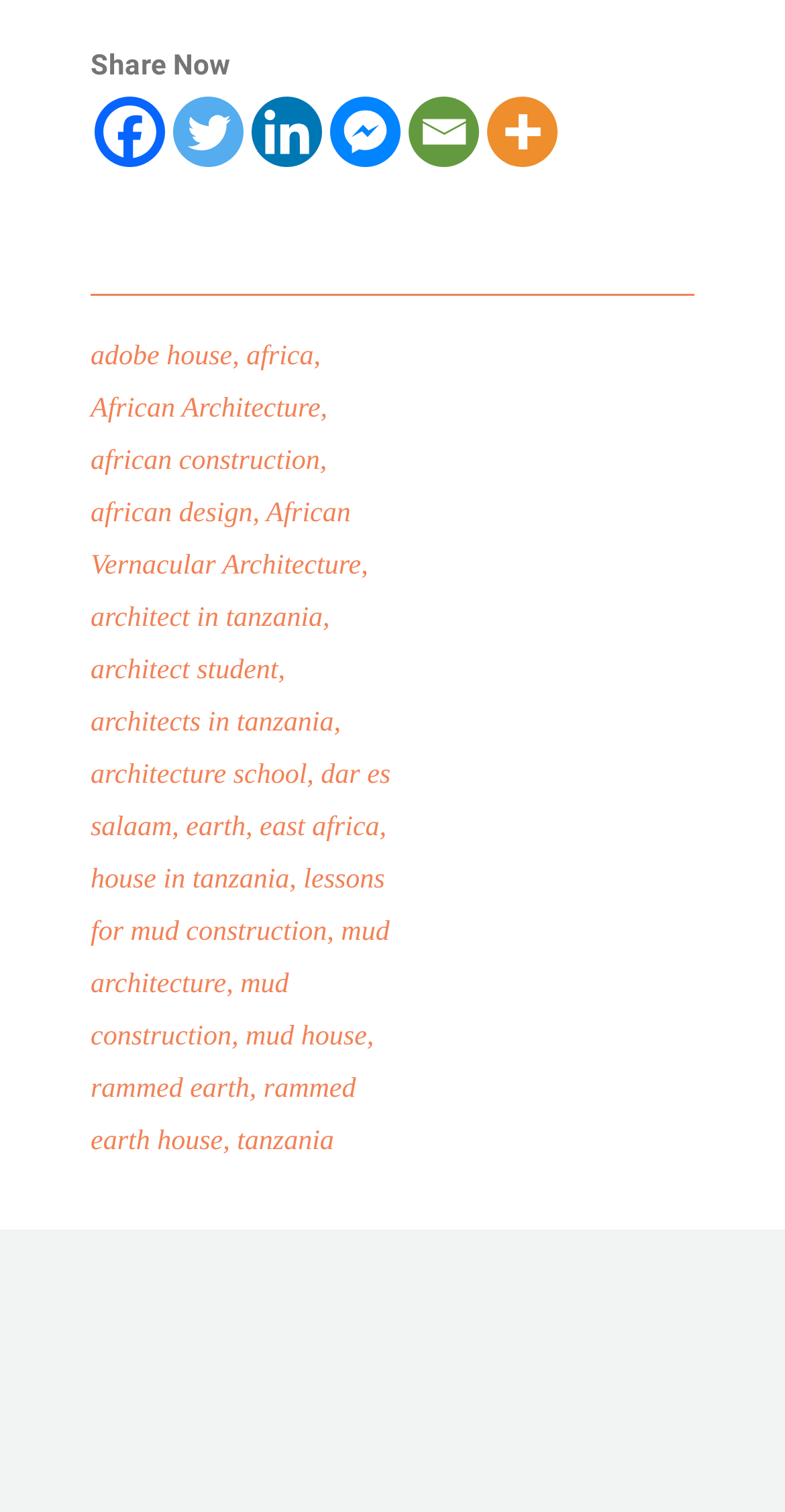Extract the bounding box coordinates for the UI element described by the text: "title="youtube"". The coordinates should be in the form of [left, top, right, bottom] with values between 0 and 1.

[0.5, 0.873, 0.613, 0.891]